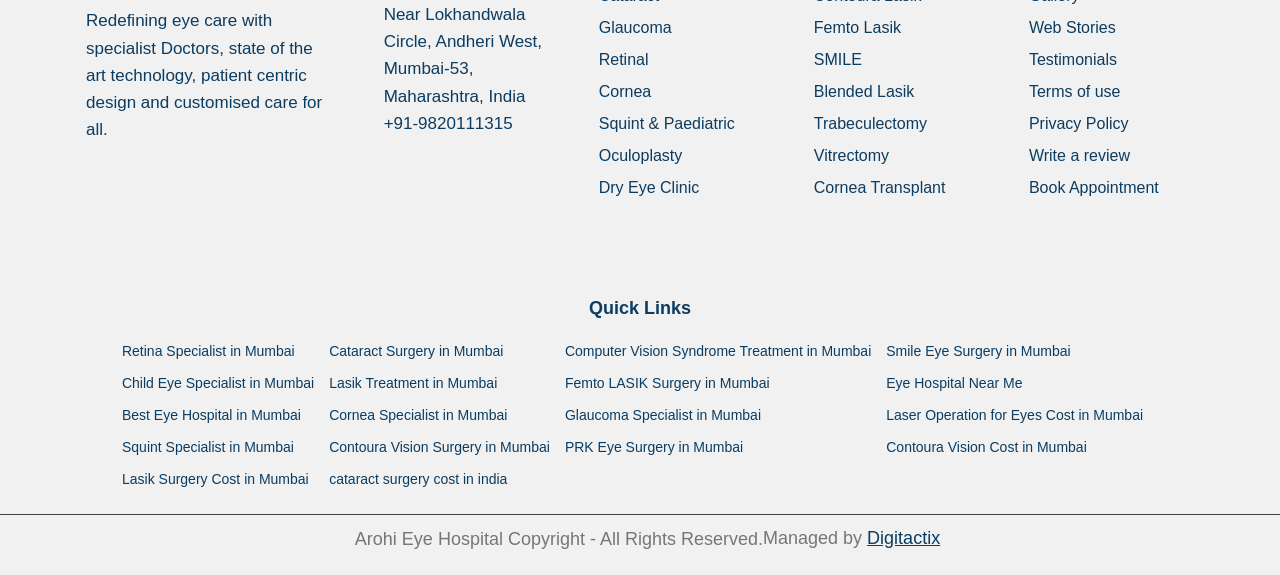Please find the bounding box coordinates for the clickable element needed to perform this instruction: "Click on Glaucoma".

[0.468, 0.032, 0.525, 0.062]